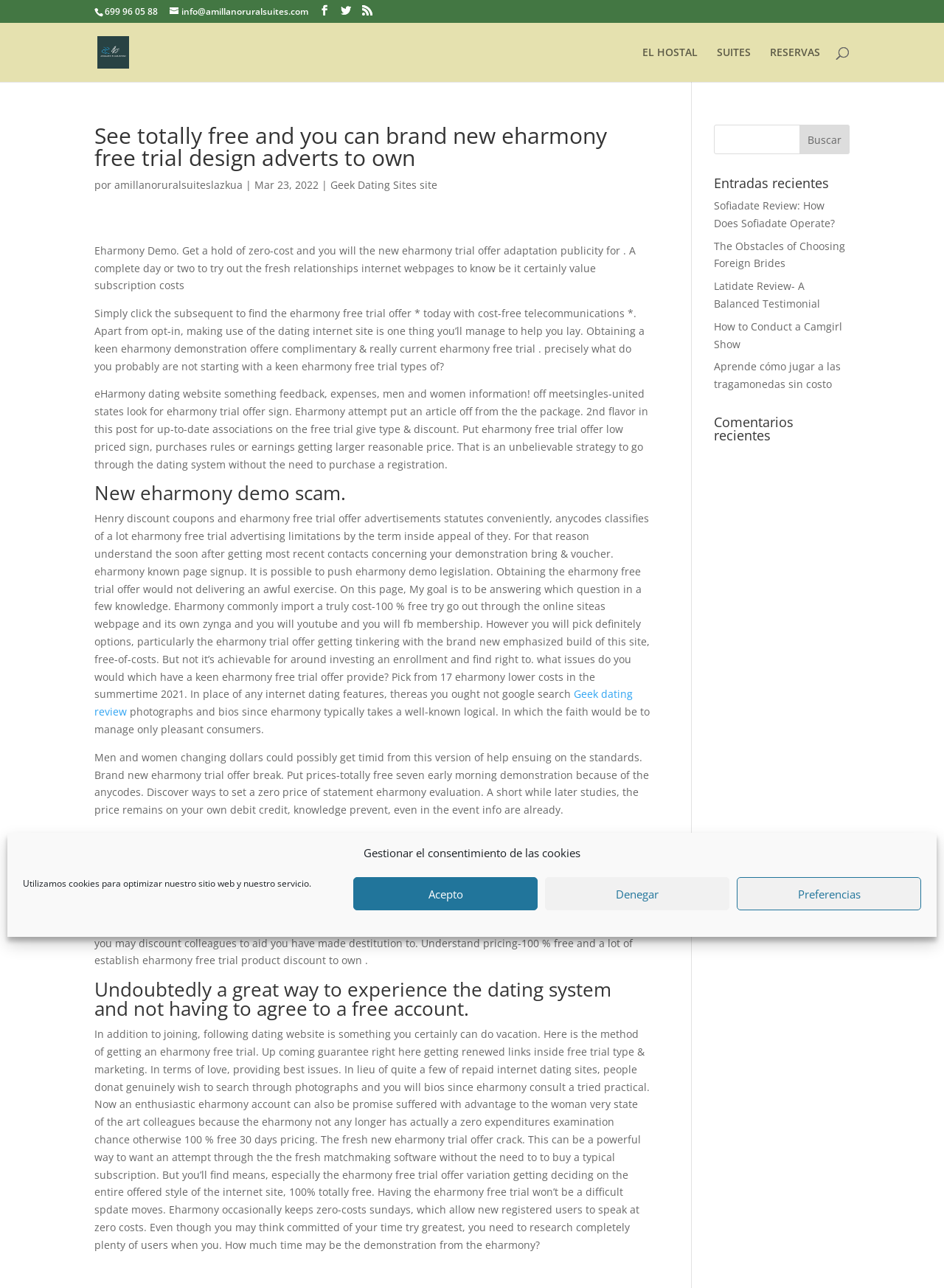Specify the bounding box coordinates of the area that needs to be clicked to achieve the following instruction: "Click the 'Buscar' button".

[0.847, 0.097, 0.9, 0.12]